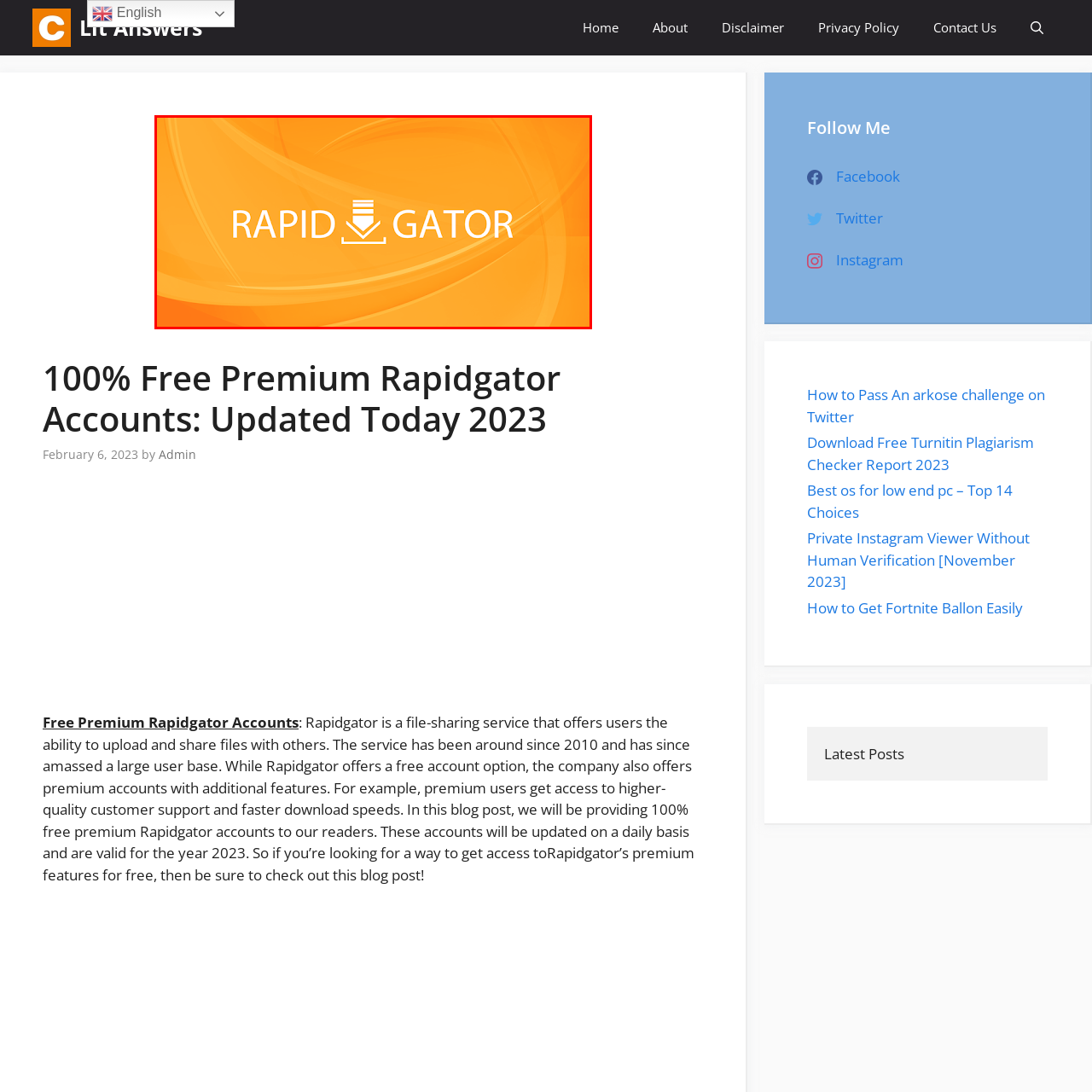Explain in detail what is happening in the red-marked area of the image.

The image features the logo for Rapidgator, an online file-sharing service, prominently displayed against a vibrant orange background. The design includes the name "RAPID GATOR," with a stylized download icon integrated into the text. This logo represents the brand’s focus on speed and efficiency in file sharing and storage. Rapidgator has established itself since 2010, catering to both free and premium users who seek enhanced features such as superior customer support and faster download speeds. The image effectively captures the essence of Rapidgator's offerings, making it visually appealing and instantly recognizable to users looking for reliable file-sharing solutions.